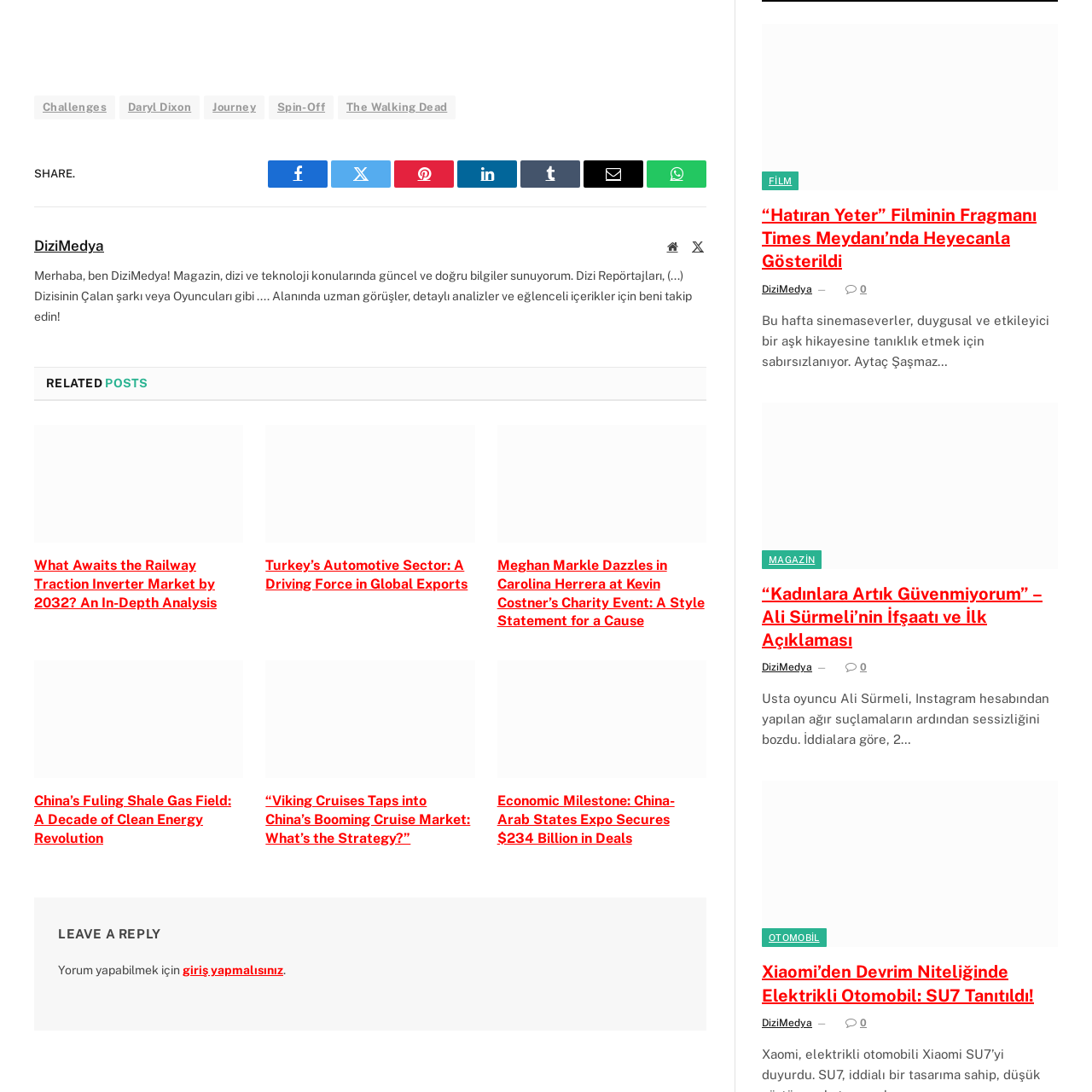Please specify the coordinates of the bounding box for the element that should be clicked to carry out this instruction: "Leave a reply". The coordinates must be four float numbers between 0 and 1, formatted as [left, top, right, bottom].

[0.053, 0.849, 0.148, 0.862]